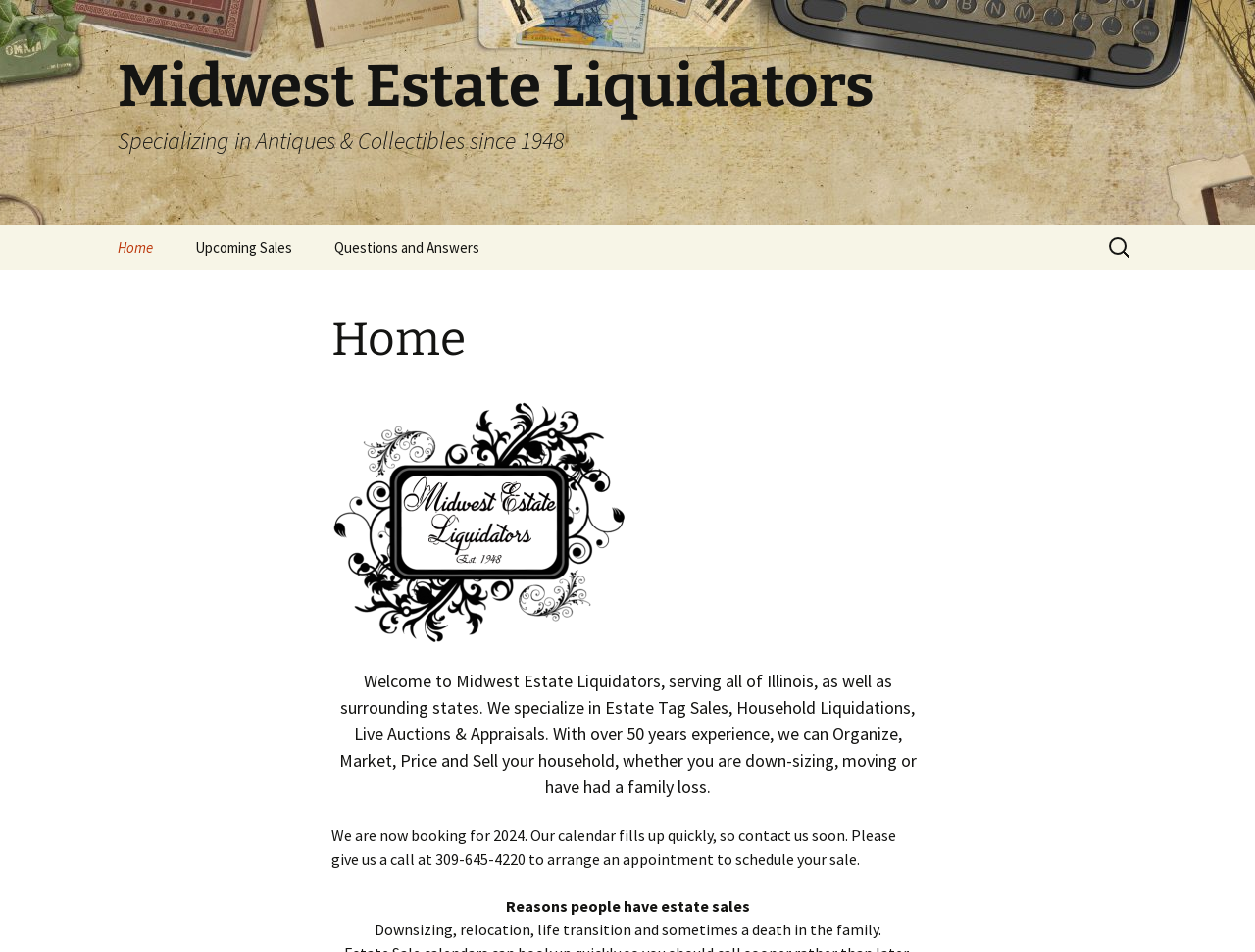Using the provided element description "name="s" placeholder="Search …"", determine the bounding box coordinates of the UI element.

[0.88, 0.241, 0.906, 0.279]